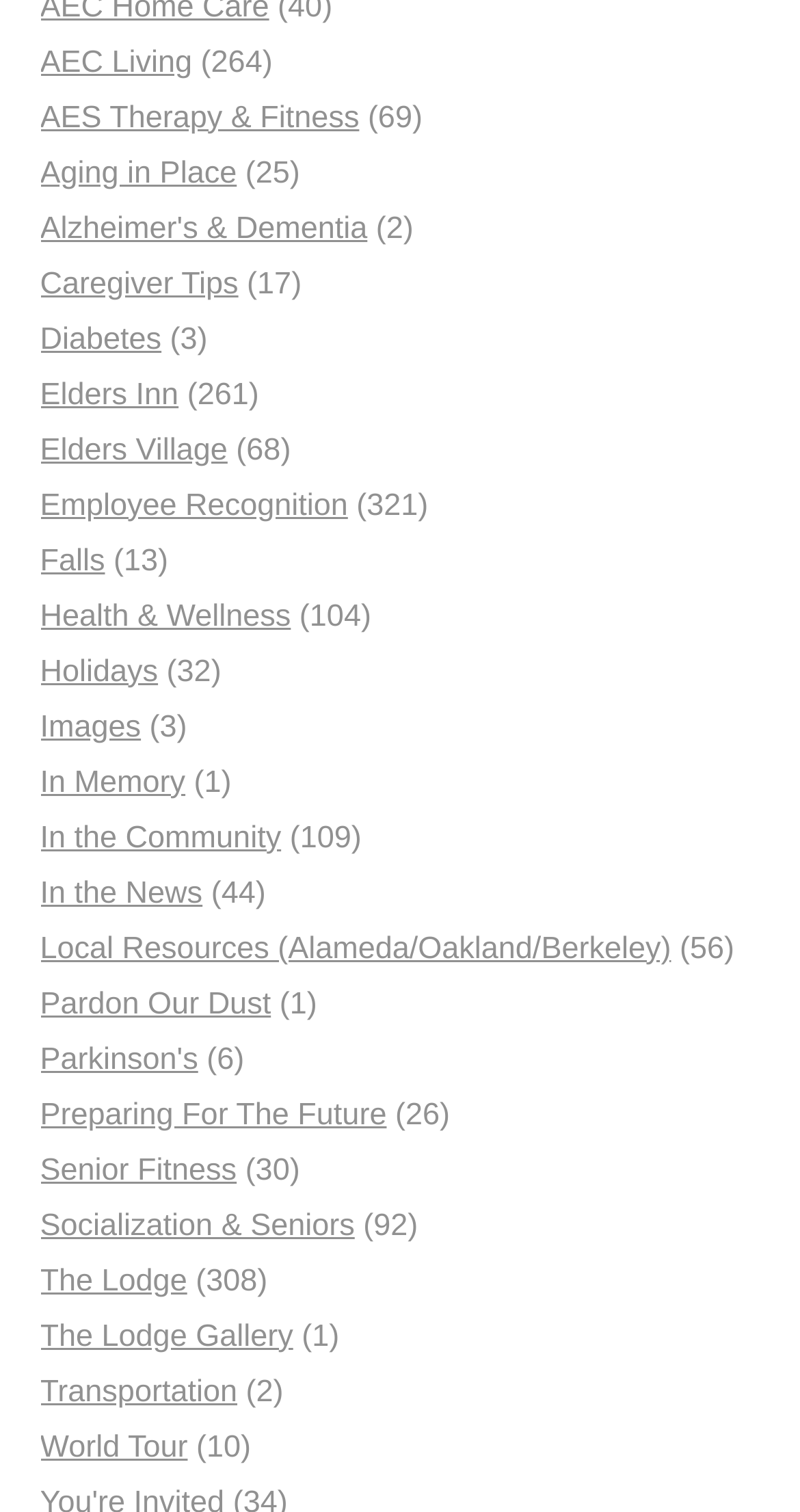Determine the bounding box coordinates of the clickable region to carry out the instruction: "Click on AEC Living".

[0.05, 0.029, 0.24, 0.053]